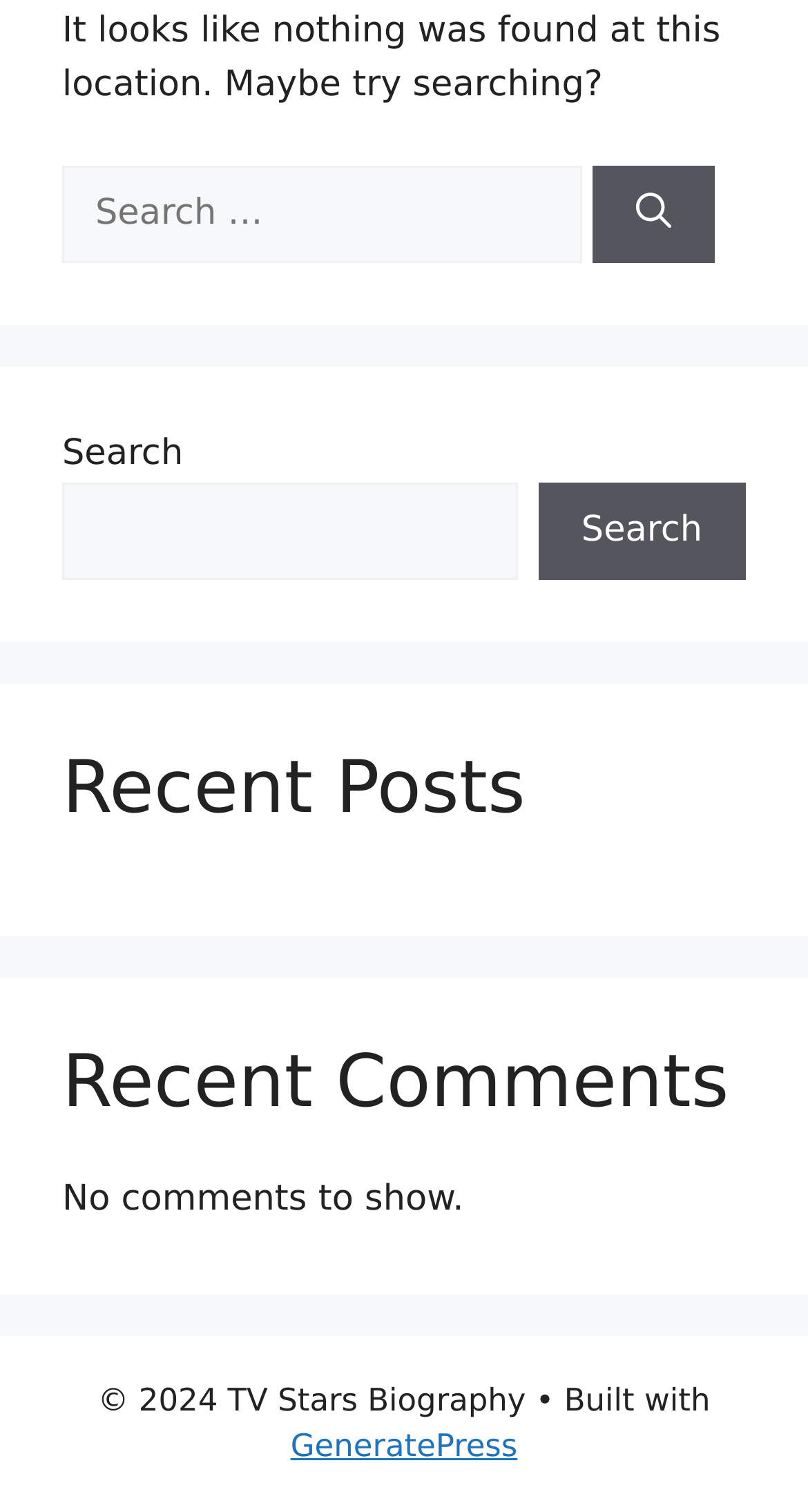Based on the description "Search", find the bounding box of the specified UI element.

[0.666, 0.319, 0.923, 0.384]